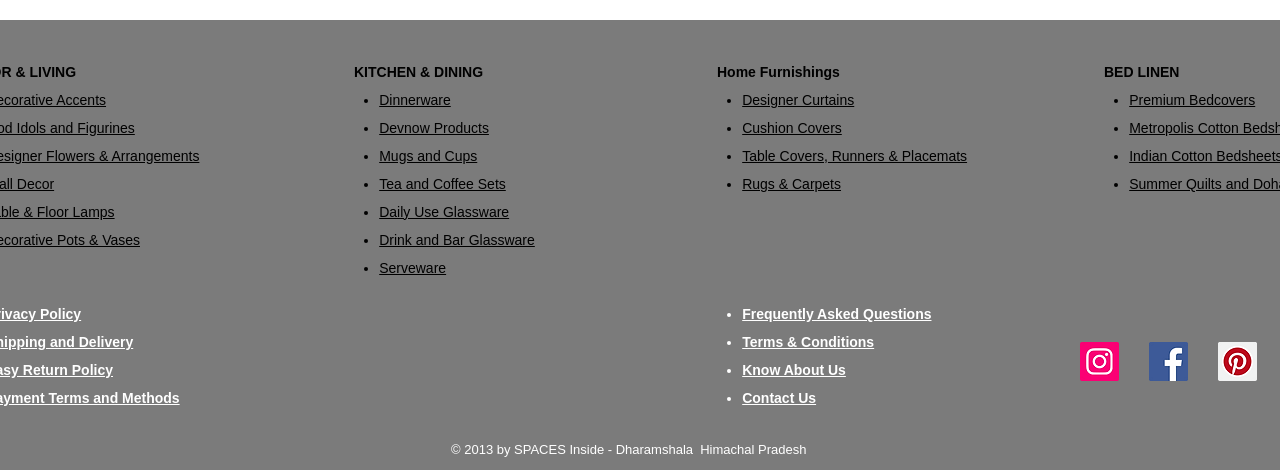Please specify the bounding box coordinates of the clickable region necessary for completing the following instruction: "Go to Frequently Asked Questions". The coordinates must consist of four float numbers between 0 and 1, i.e., [left, top, right, bottom].

[0.58, 0.651, 0.728, 0.685]